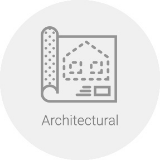Respond to the following question using a concise word or phrase: 
What is the design style of the icon?

Sleek and modern